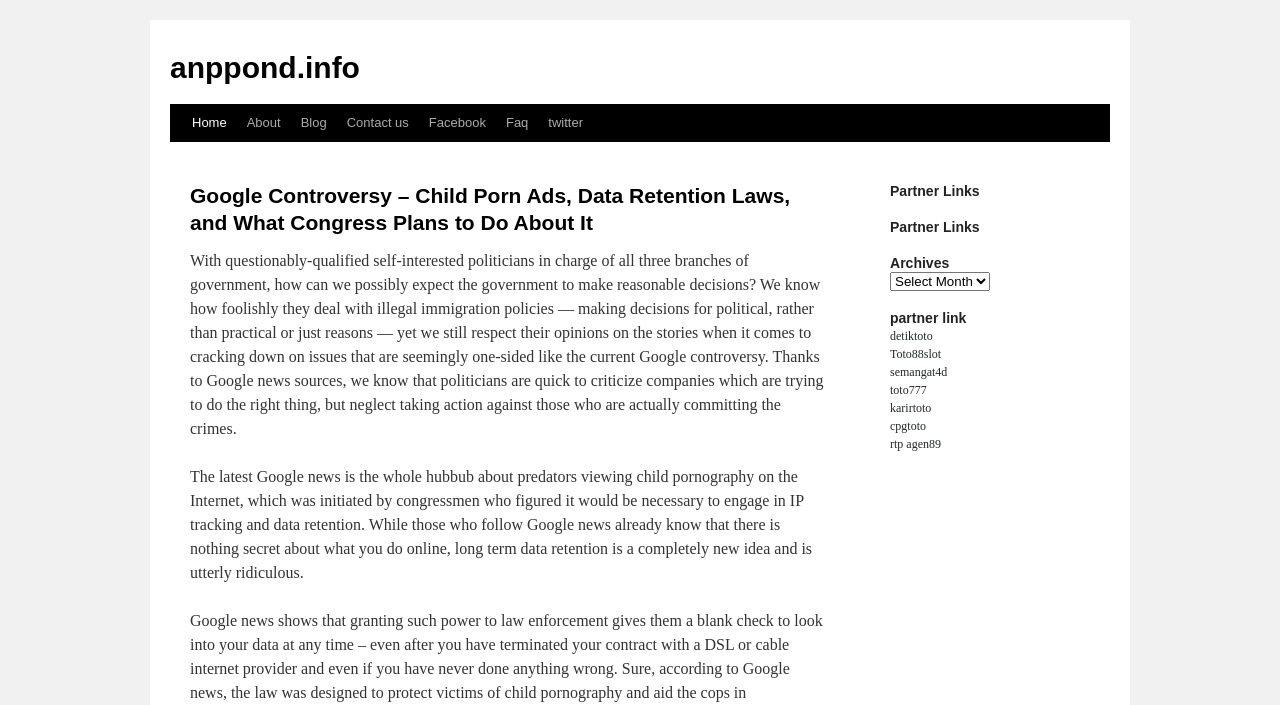Provide the bounding box coordinates of the section that needs to be clicked to accomplish the following instruction: "Go to the home page."

None